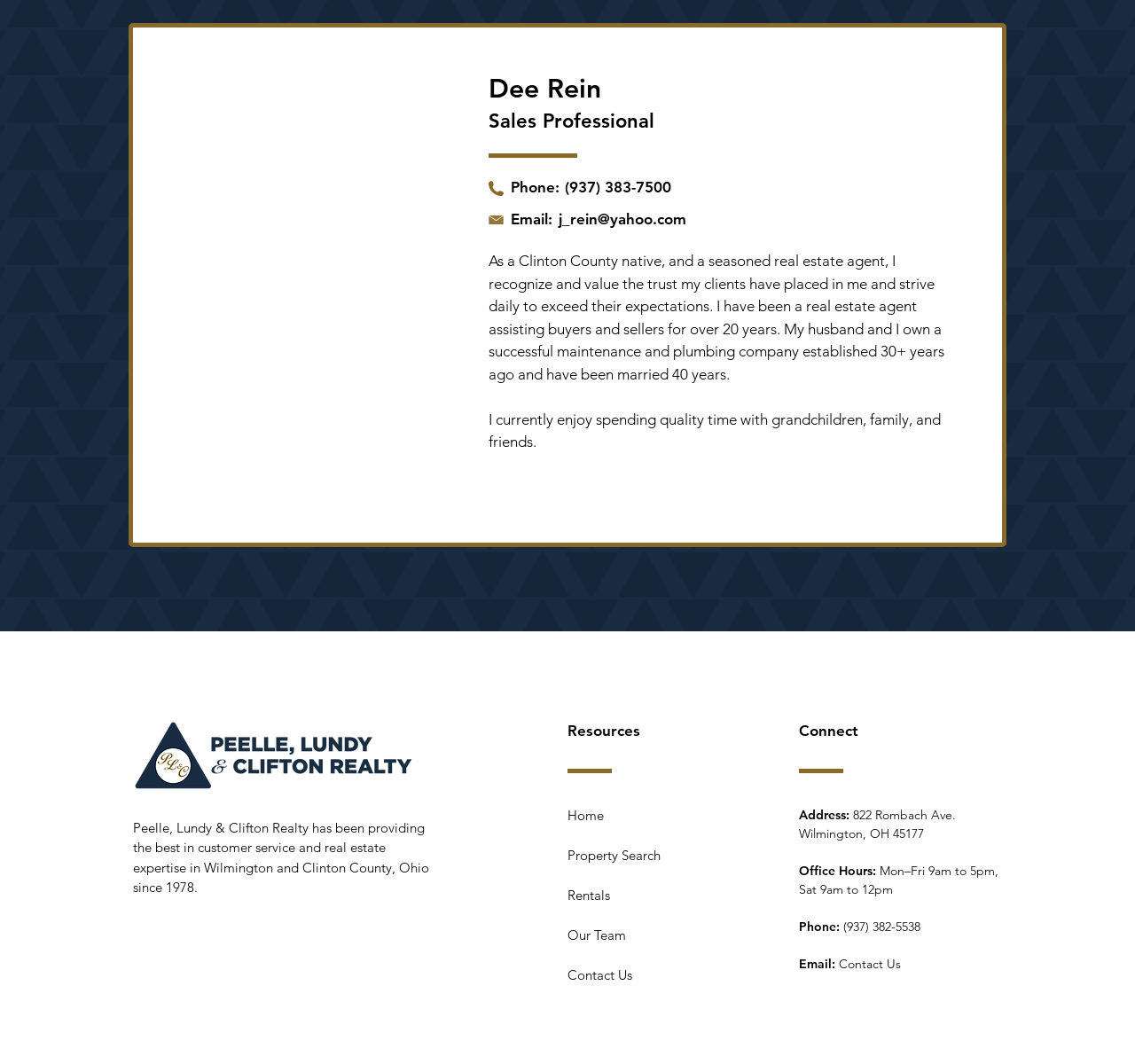Find the bounding box coordinates of the element you need to click on to perform this action: 'Visit Peelle, Lundy & Clifton Realty's homepage'. The coordinates should be represented by four float values between 0 and 1, in the format [left, top, right, bottom].

[0.117, 0.676, 0.365, 0.743]